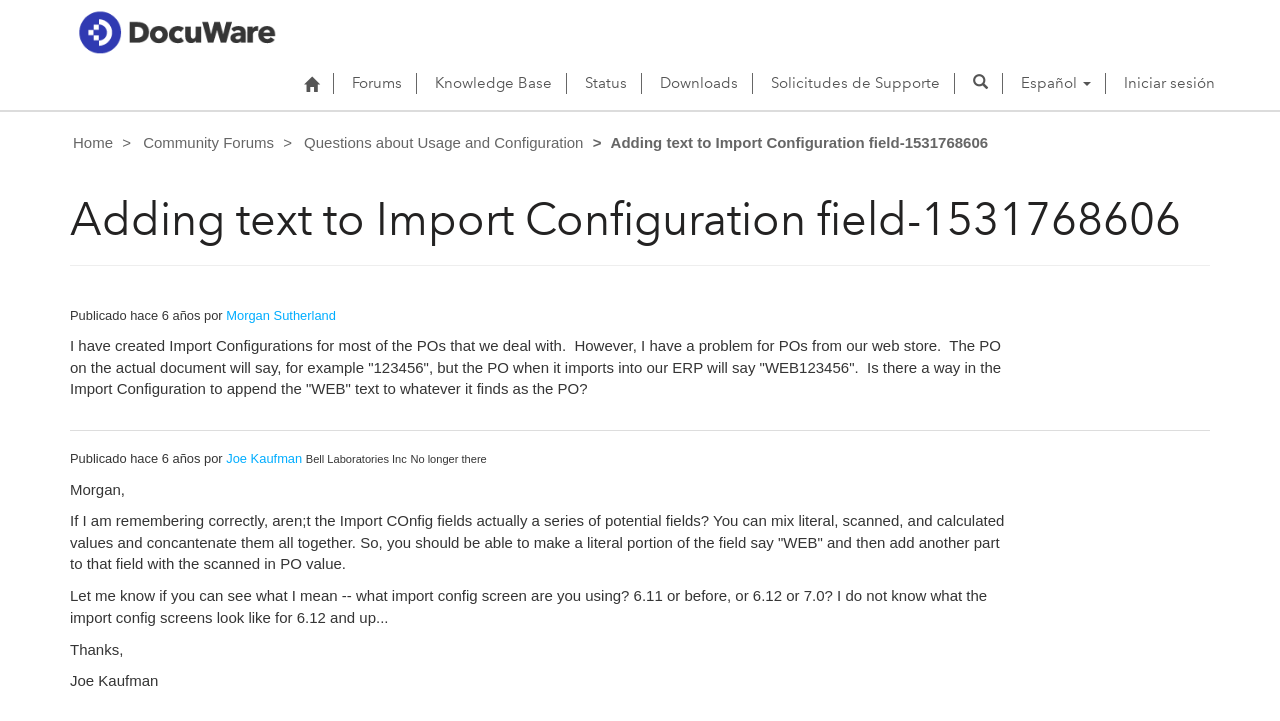Please respond to the question using a single word or phrase:
What is the date of the first post?

16/07/2018